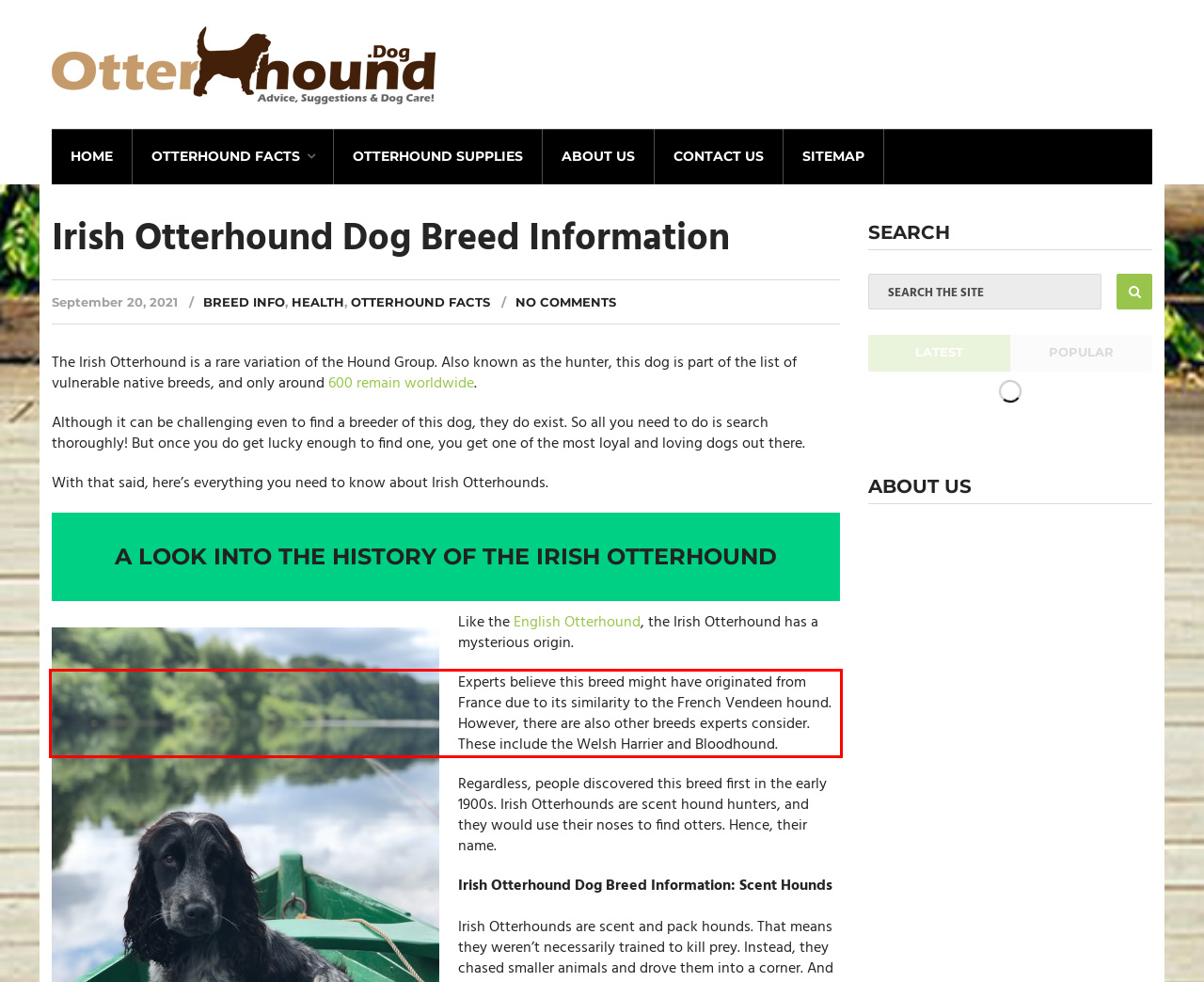You have a screenshot of a webpage with a red bounding box. Use OCR to generate the text contained within this red rectangle.

Experts believe this breed might have originated from France due to its similarity to the French Vendeen hound. However, there are also other breeds experts consider. These include the Welsh Harrier and Bloodhound.